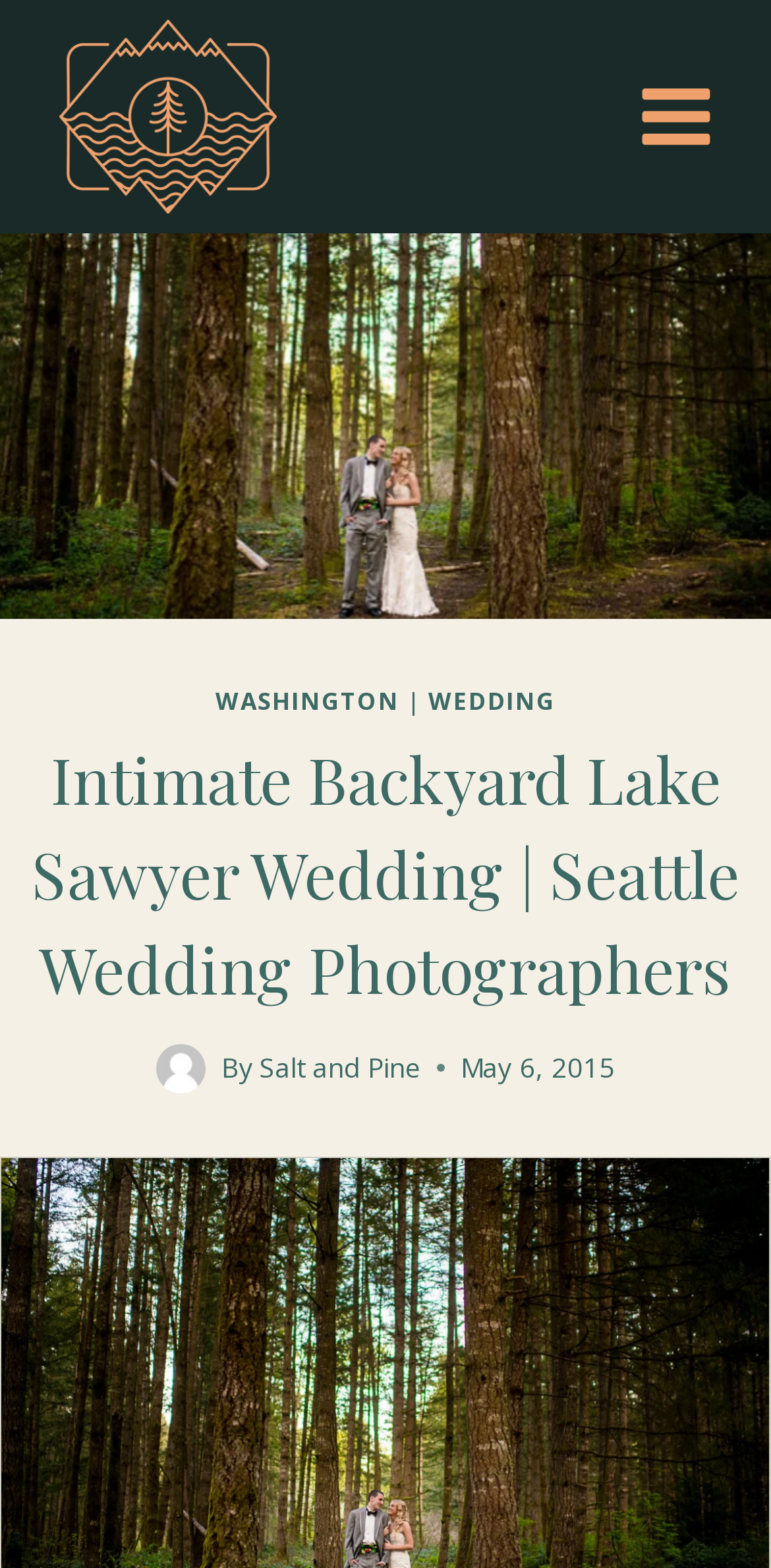What is the date of the wedding?
Using the visual information, respond with a single word or phrase.

May 6, 2015